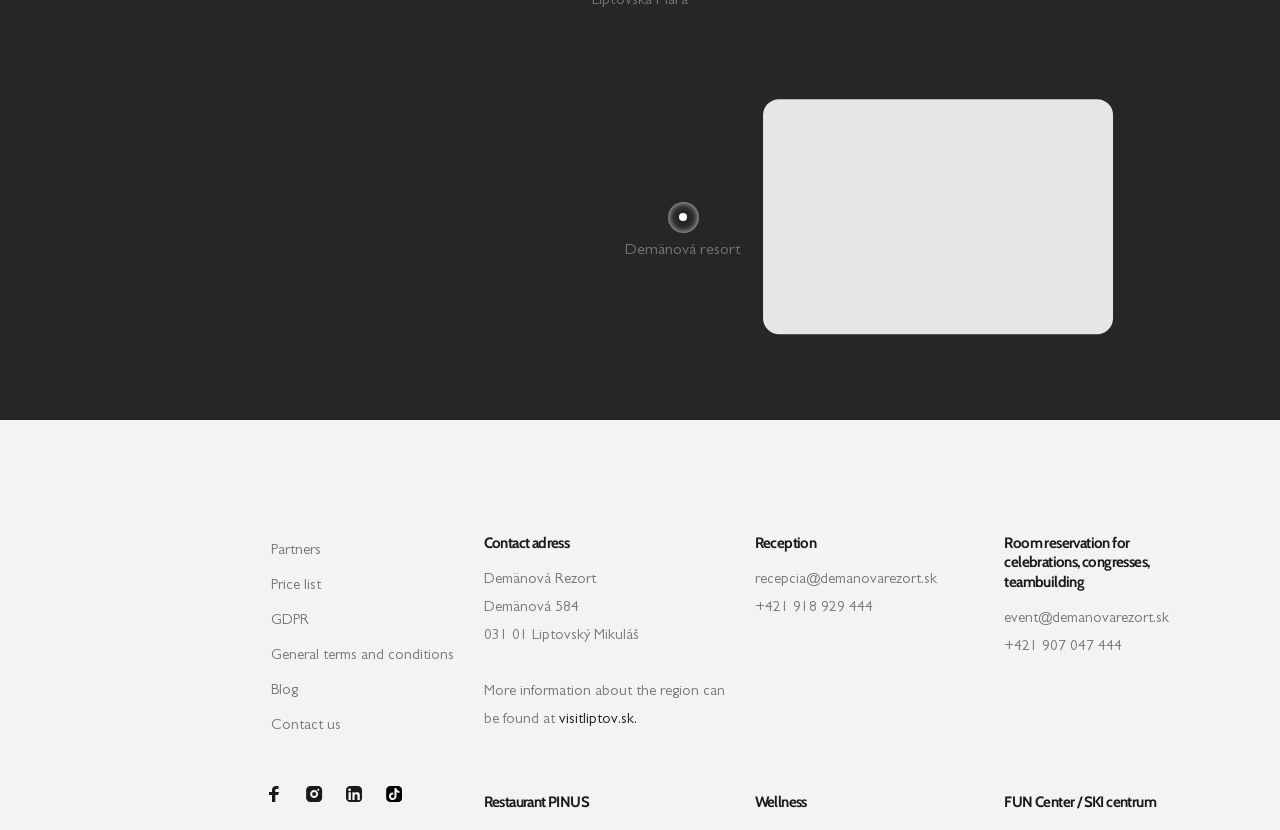Please determine the bounding box coordinates of the clickable area required to carry out the following instruction: "Visit Partners page". The coordinates must be four float numbers between 0 and 1, represented as [left, top, right, bottom].

[0.212, 0.641, 0.355, 0.683]